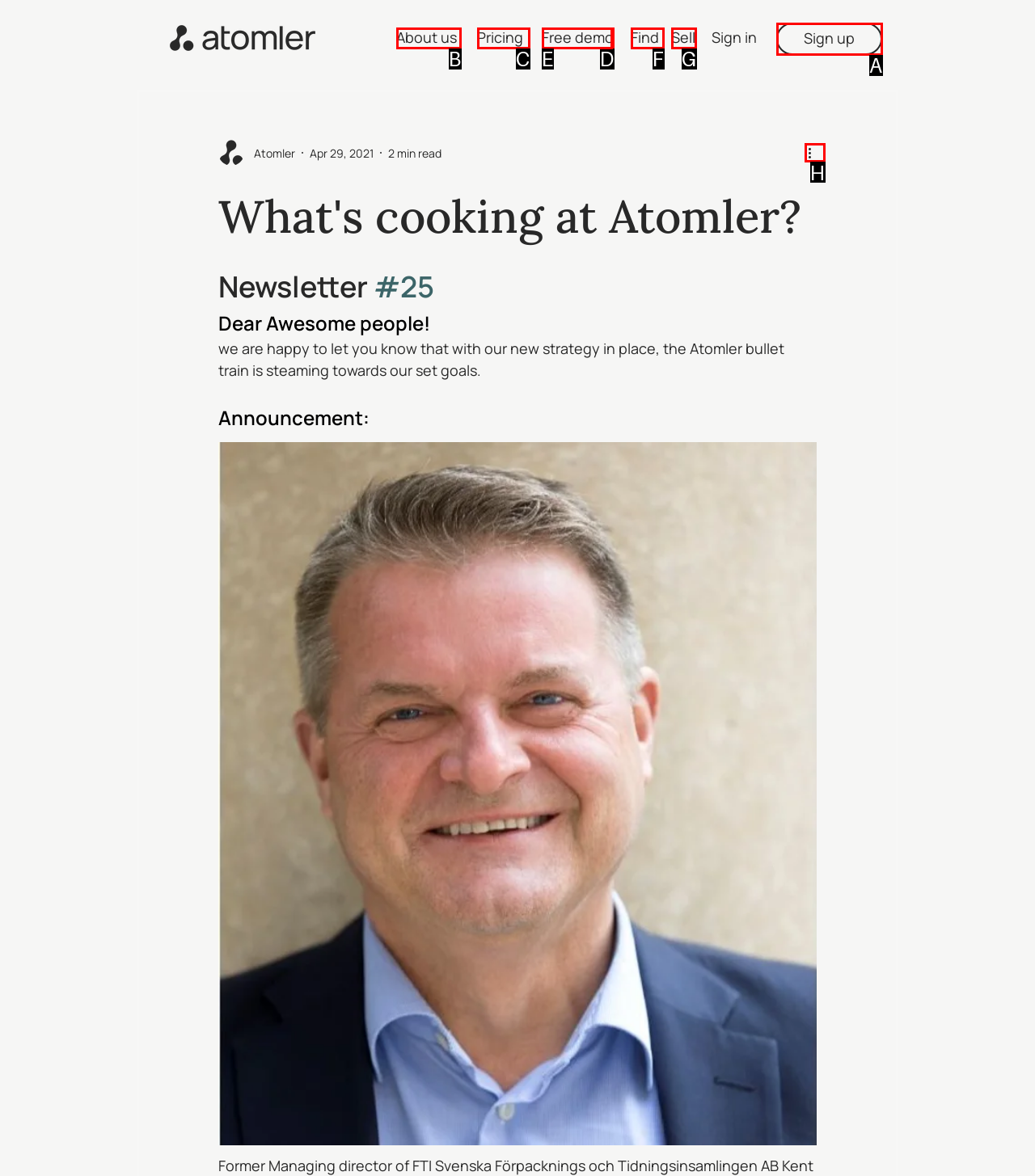Which HTML element should be clicked to fulfill the following task: Click the More actions button?
Reply with the letter of the appropriate option from the choices given.

H